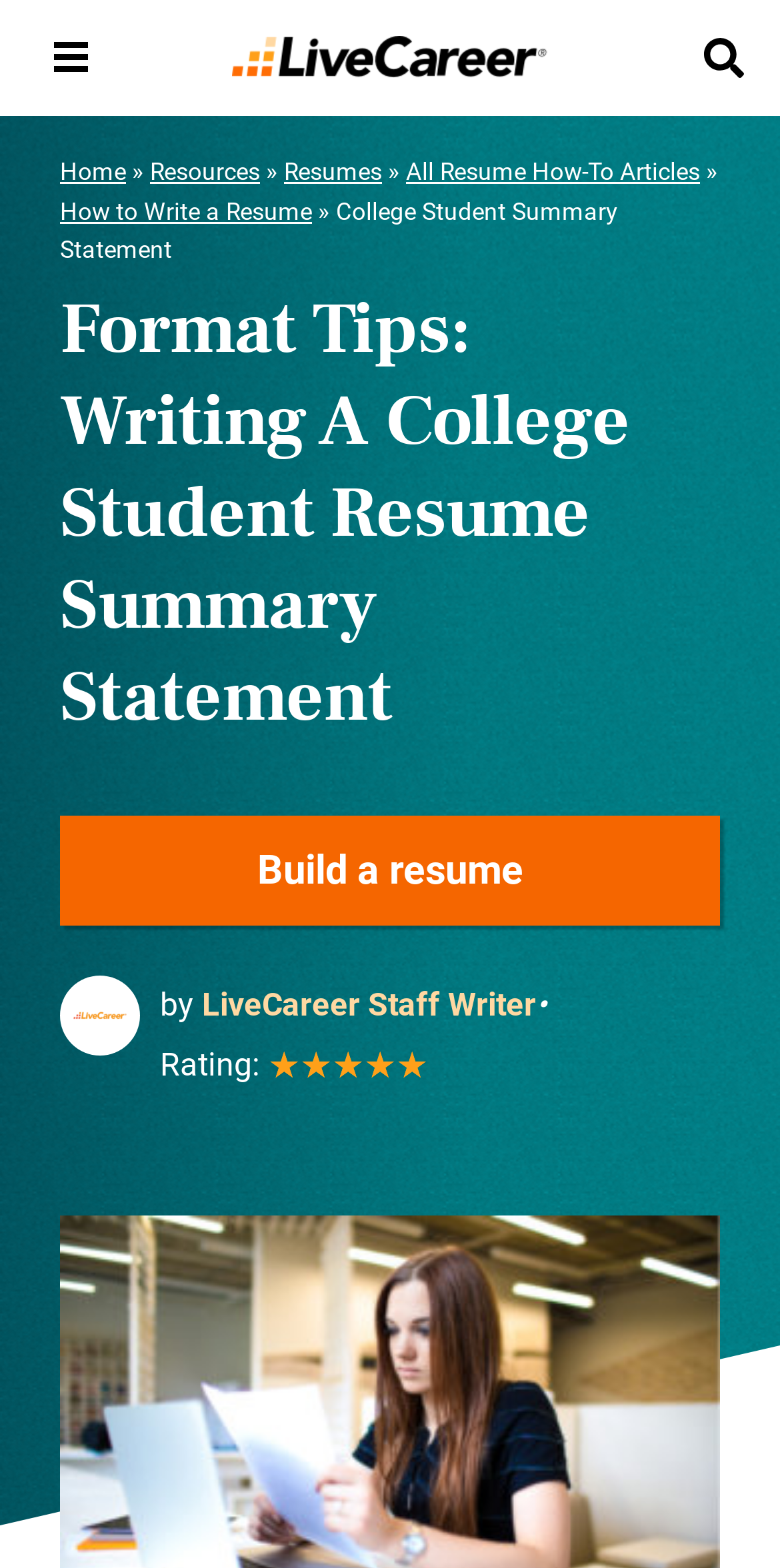Determine the bounding box coordinates of the clickable region to follow the instruction: "Read the article by LiveCareer Staff Writer".

[0.259, 0.629, 0.687, 0.653]